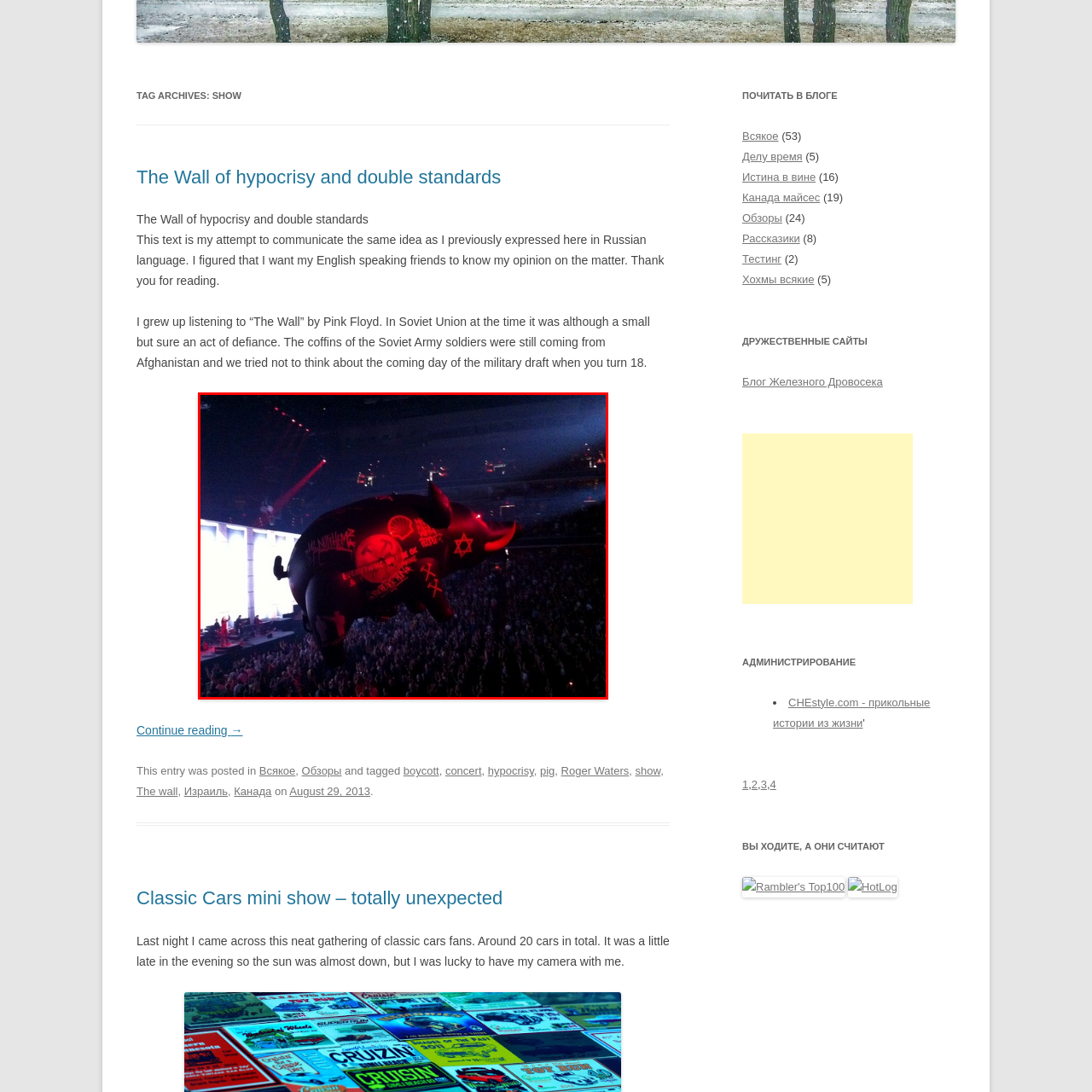Concentrate on the image inside the red frame and provide a detailed response to the subsequent question, utilizing the visual information from the image: 
What is featured on the inflatable pig?

The inflatable pig prominently displayed above the audience features various political and social symbols, including a Star of David, suggesting themes of critique and defiance against authority.